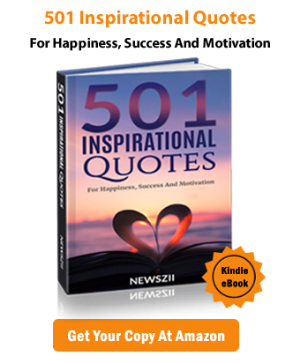What is the purpose of the eBook? Refer to the image and provide a one-word or short phrase answer.

For Happiness, Success And Motivation